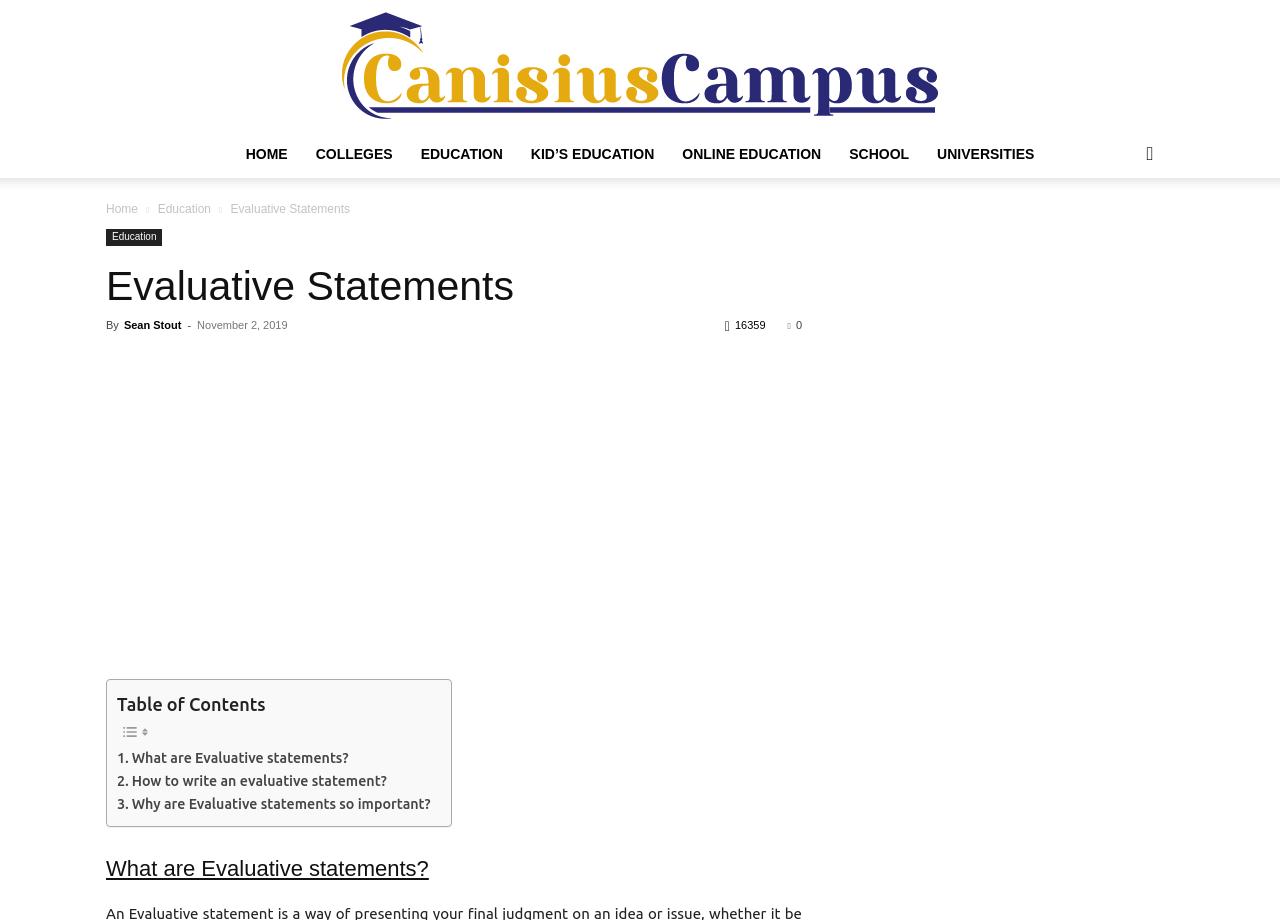Locate the bounding box coordinates of the clickable region to complete the following instruction: "Visit the 'Education' page."

[0.123, 0.22, 0.165, 0.235]